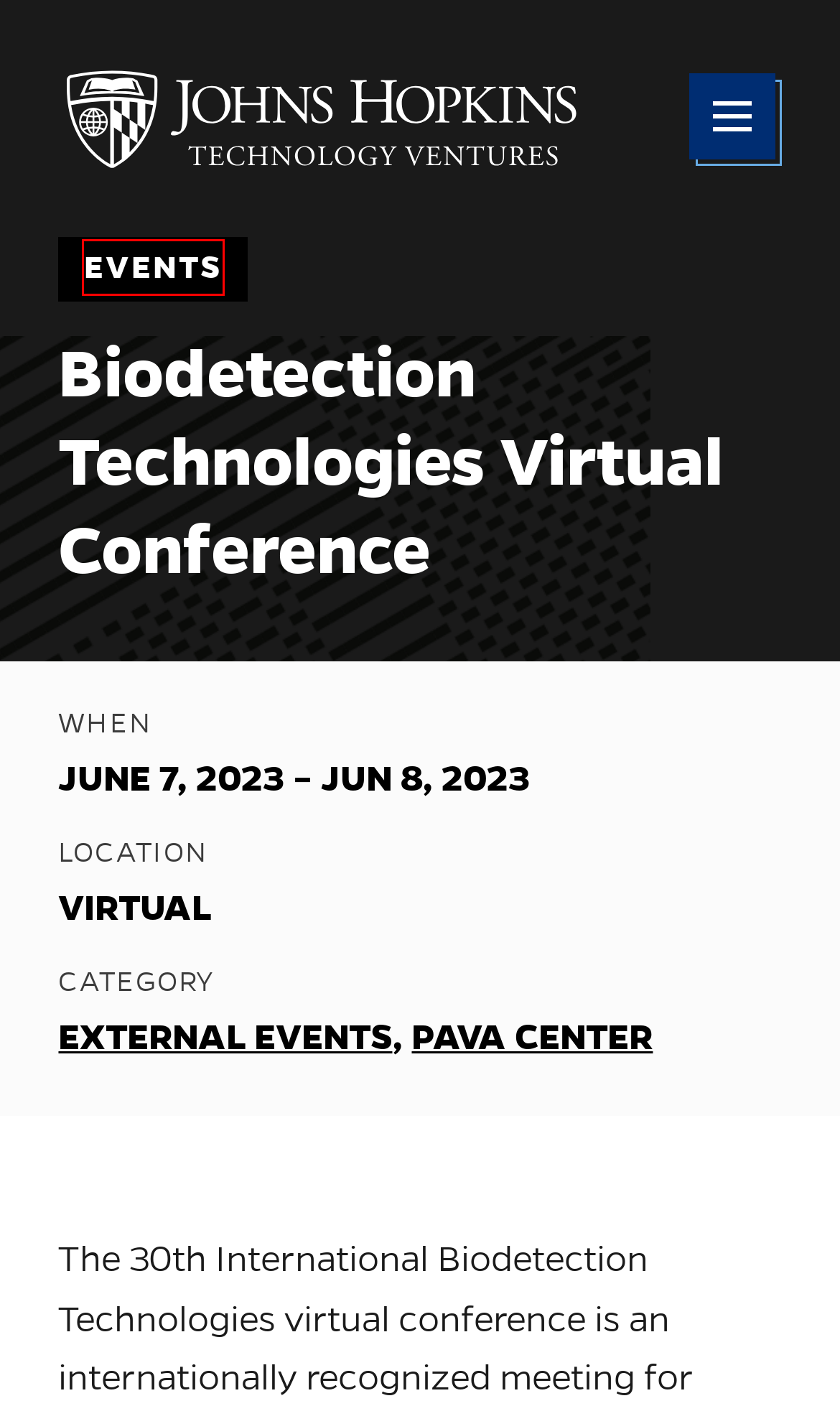Review the webpage screenshot provided, noting the red bounding box around a UI element. Choose the description that best matches the new webpage after clicking the element within the bounding box. The following are the options:
A. 30th International Biodetection Technologies Virtual Conference
B. JHTV Legal Disclaimer - Johns Hopkins Technology Ventures
C. Events - Johns Hopkins Technology Ventures
D. Support JHTV - Johns Hopkins Technology Ventures
E. Accessibility - Johns Hopkins Technology Ventures
F. Contact Us - Johns Hopkins Technology Ventures
G. Working at JHTV - Johns Hopkins Technology Ventures
H. Homepage - Johns Hopkins Technology Ventures

C